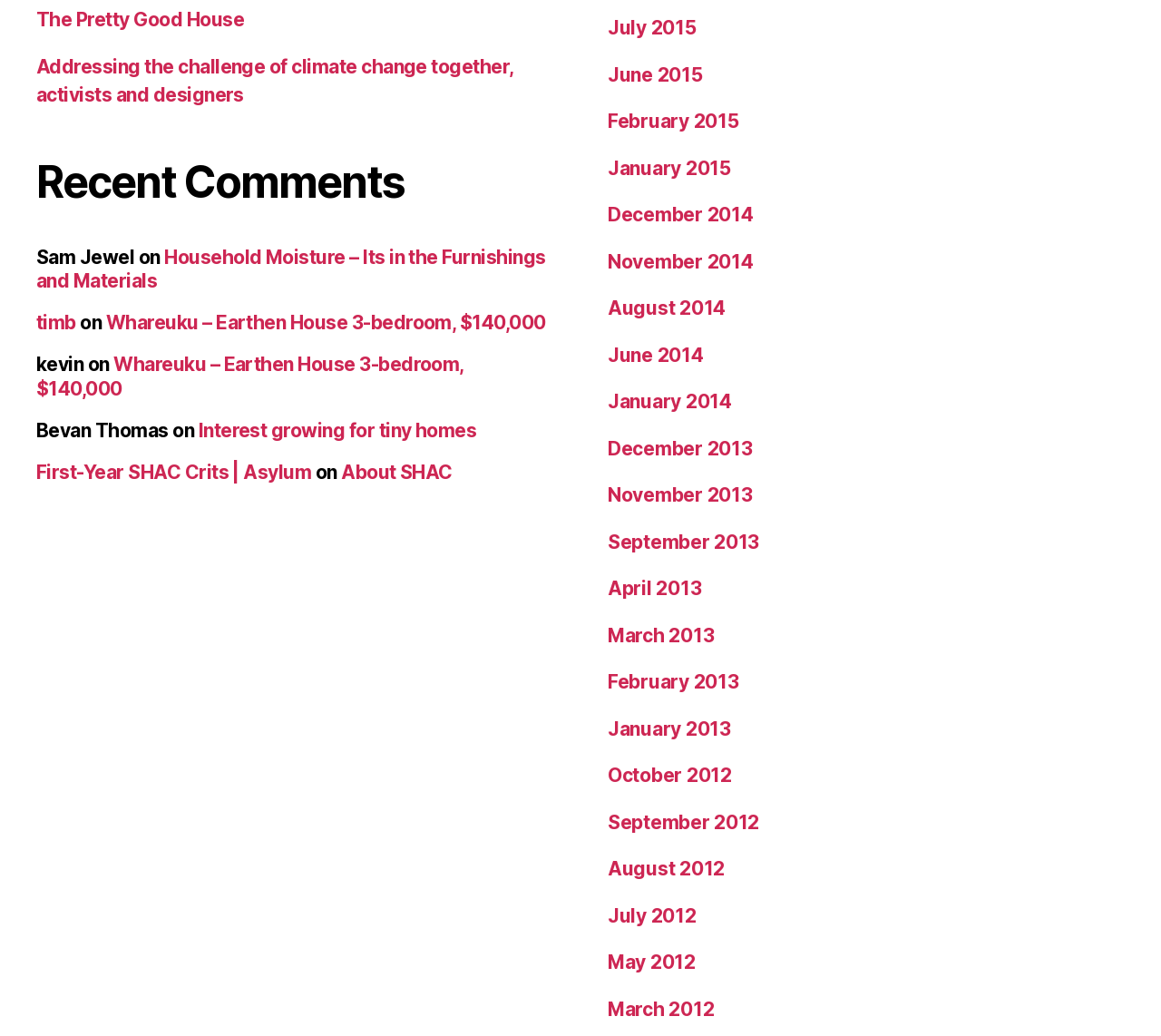Look at the image and give a detailed response to the following question: What is the topic of the 'Recent Comments' section?

The 'Recent Comments' section is located at the top of the webpage and it lists several comments, one of which is about 'Household Moisture – Its in the Furnishings and Materials'.